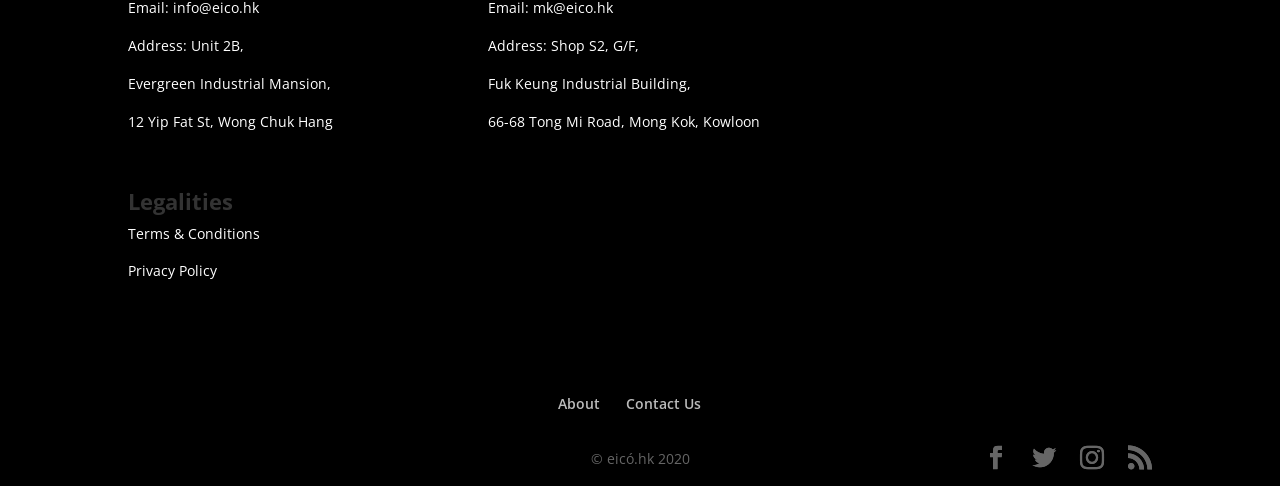How many social media links are present on the webpage?
Answer the question based on the image using a single word or a brief phrase.

4